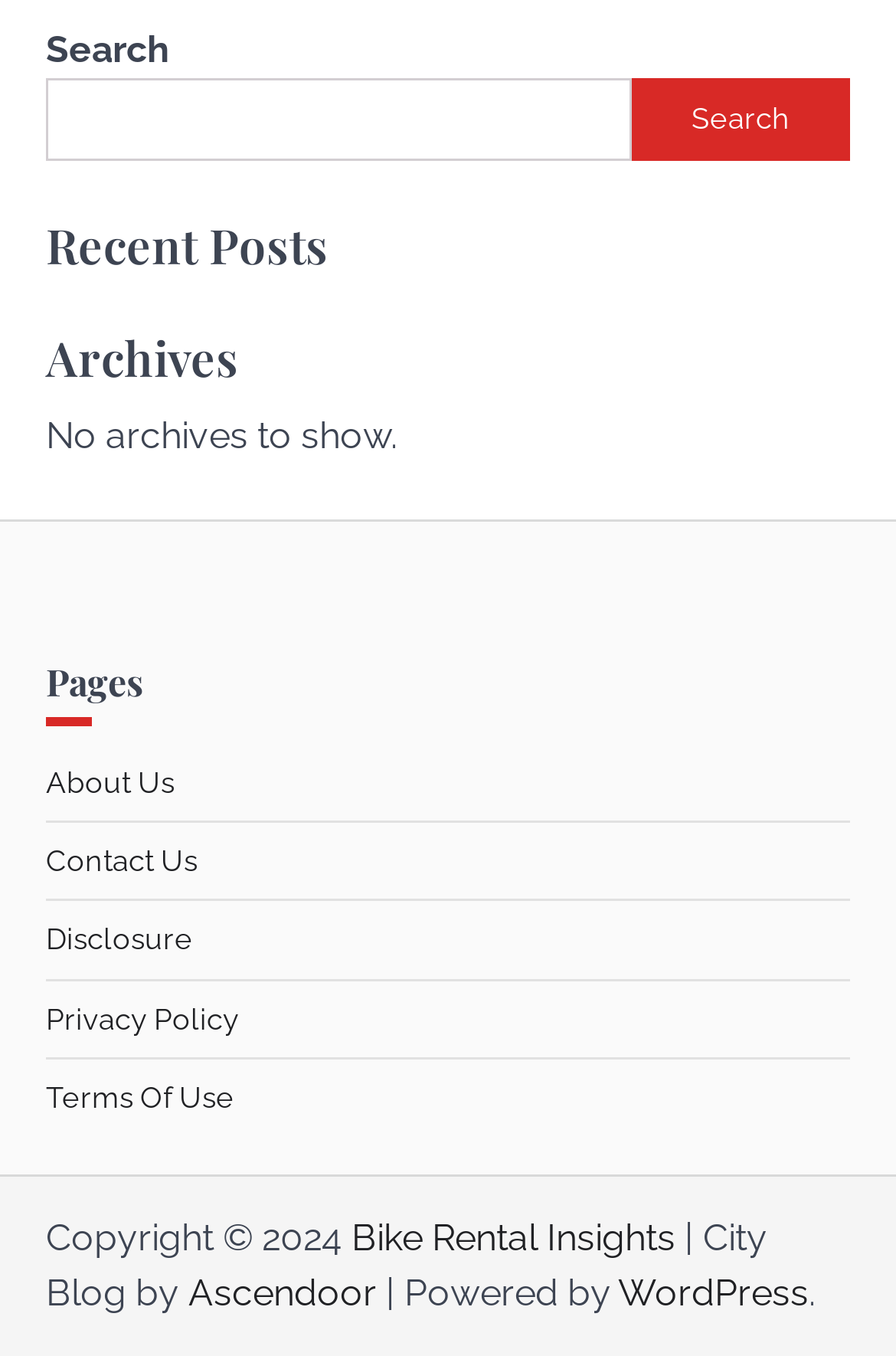Identify the bounding box coordinates of the clickable region to carry out the given instruction: "check archives".

[0.051, 0.242, 0.949, 0.284]